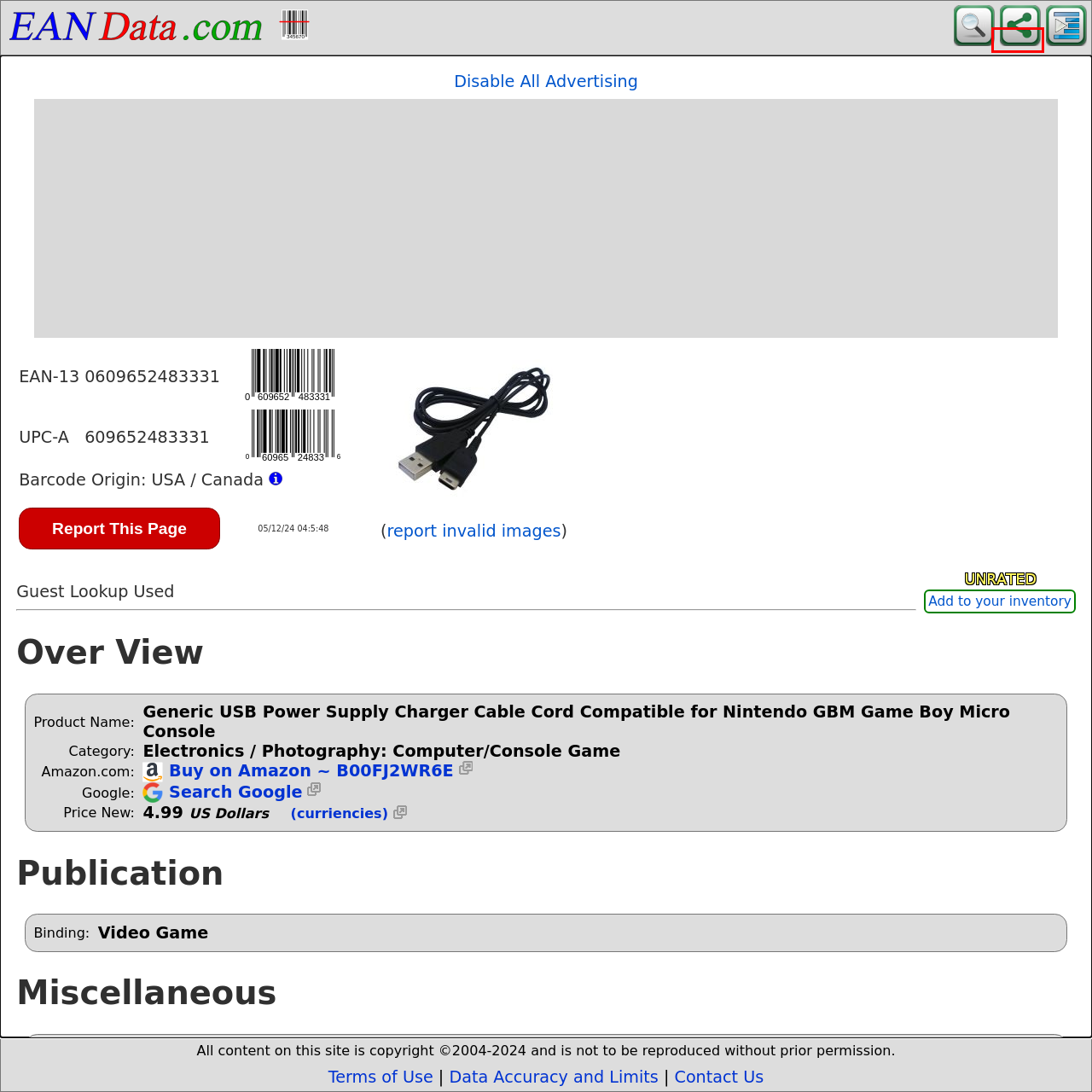Analyze the screenshot of a webpage featuring a red rectangle around an element. Pick the description that best fits the new webpage after interacting with the element inside the red bounding box. Here are the candidates:
A. Report an Invalid Image - EAN, UPC, ISBN, GTIN data, barcodes, lookups
B. GS1 Prefix - EAN, UPC, ISBN, GTIN data, barcodes, lookups
C. Menu - EAN, UPC, ISBN, GTIN data, barcodes, lookups
D. Magnify - EAN, UPC, ISBN, GTIN data, barcodes, lookups
E. EAN, UPC, ISBN, GTIN data, barcodes, lookups
F. Barcode Search - EAN, UPC, ISBN, GTIN data, barcodes, lookups
G. Contact Us - EAN, UPC, ISBN, GTIN data, barcodes, lookups
H. Fair Use - EAN, UPC, ISBN, GTIN data, barcodes, lookups

E